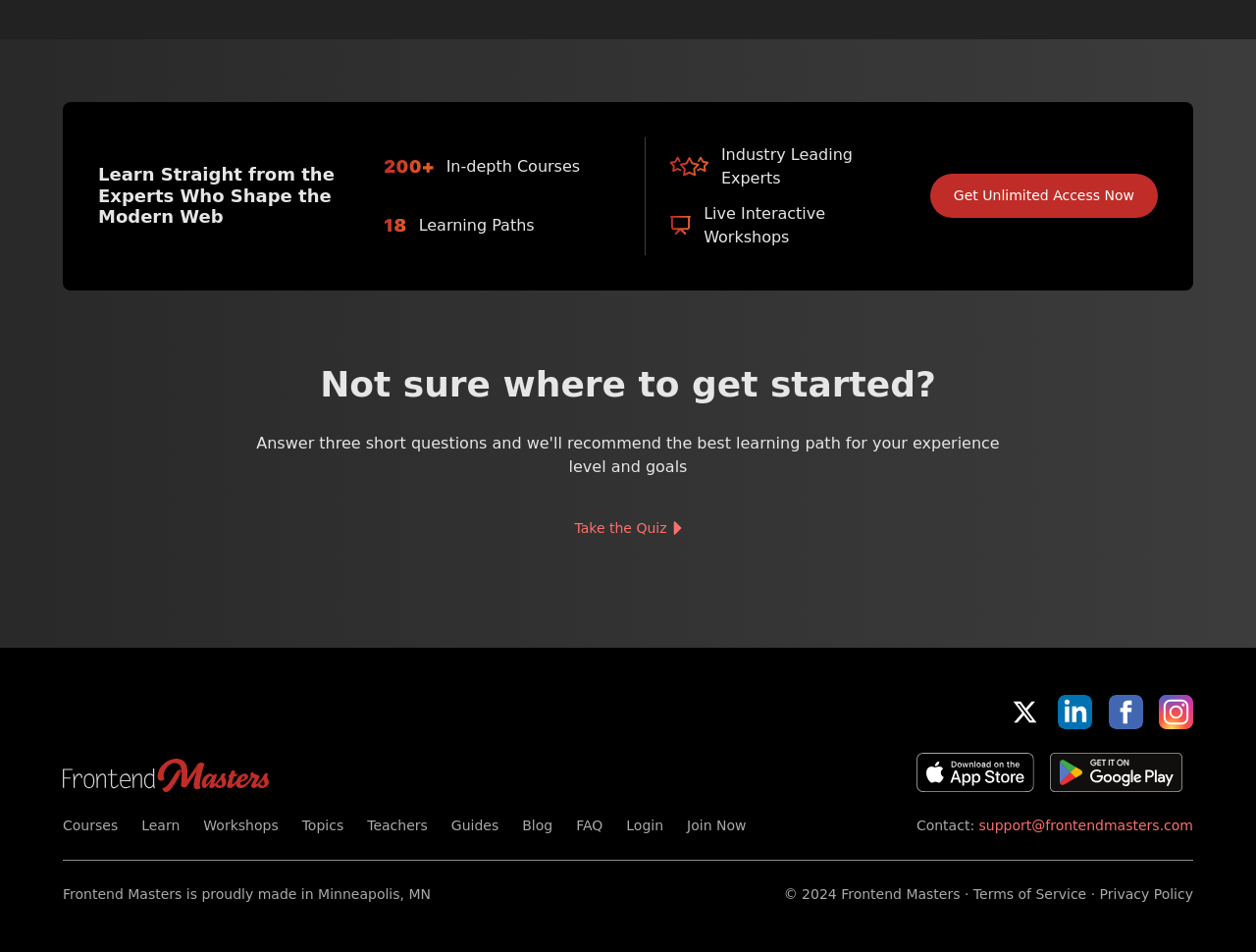Utilize the details in the image to give a detailed response to the question: How many social media links are present at the bottom of the webpage?

I can see that there are four social media links at the bottom of the webpage, namely Twitter, LinkedIn, Facebook, and Instagram, which are represented by their respective icons.